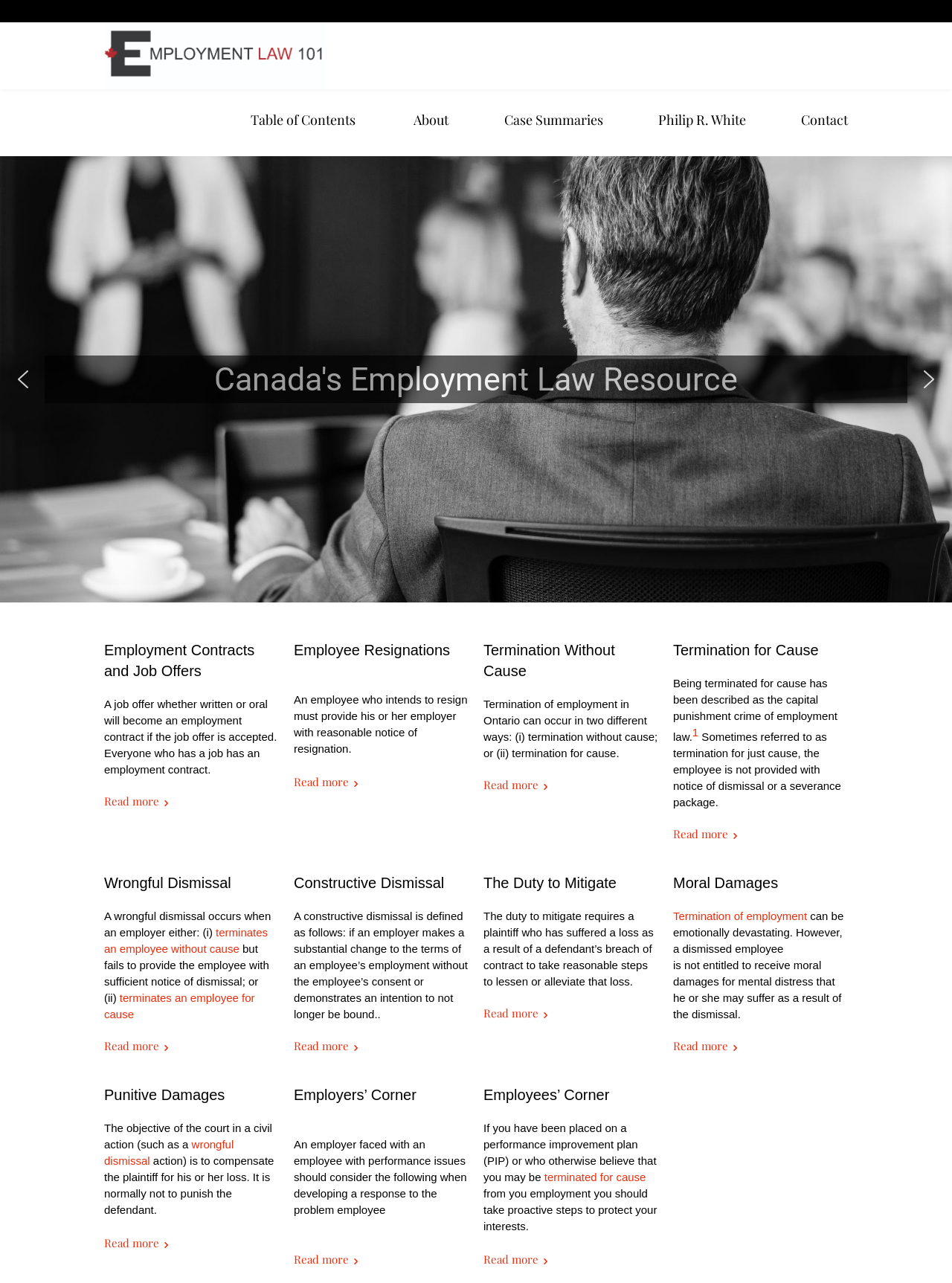Please predict the bounding box coordinates (top-left x, top-left y, bottom-right x, bottom-right y) for the UI element in the screenshot that fits the description: instance

None